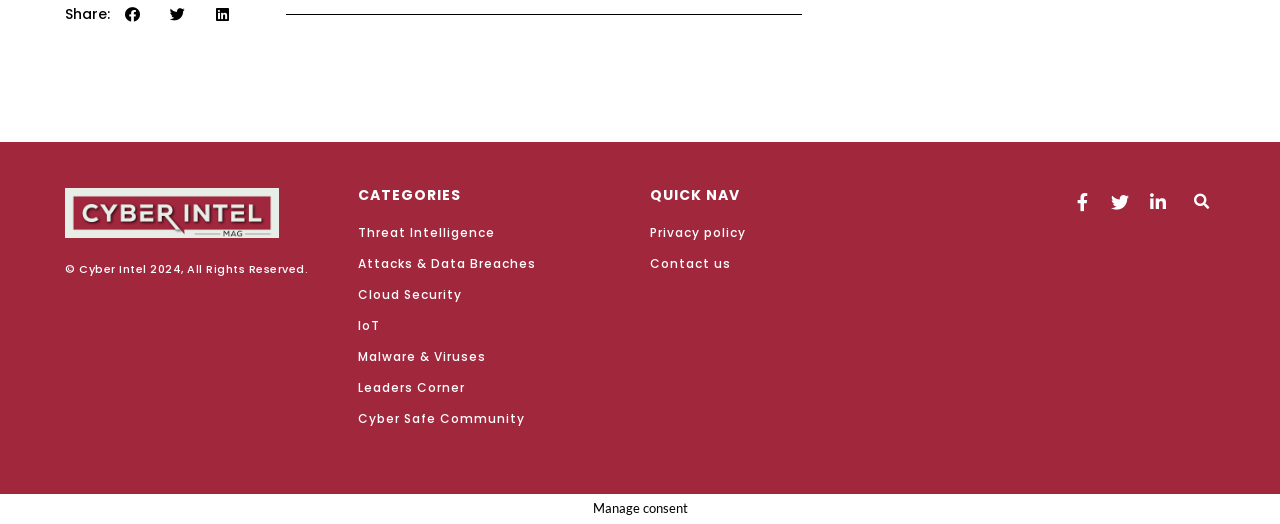What is the text at the bottom of the webpage?
From the screenshot, supply a one-word or short-phrase answer.

© Cyber Intel 2024, All Rights Reserved.